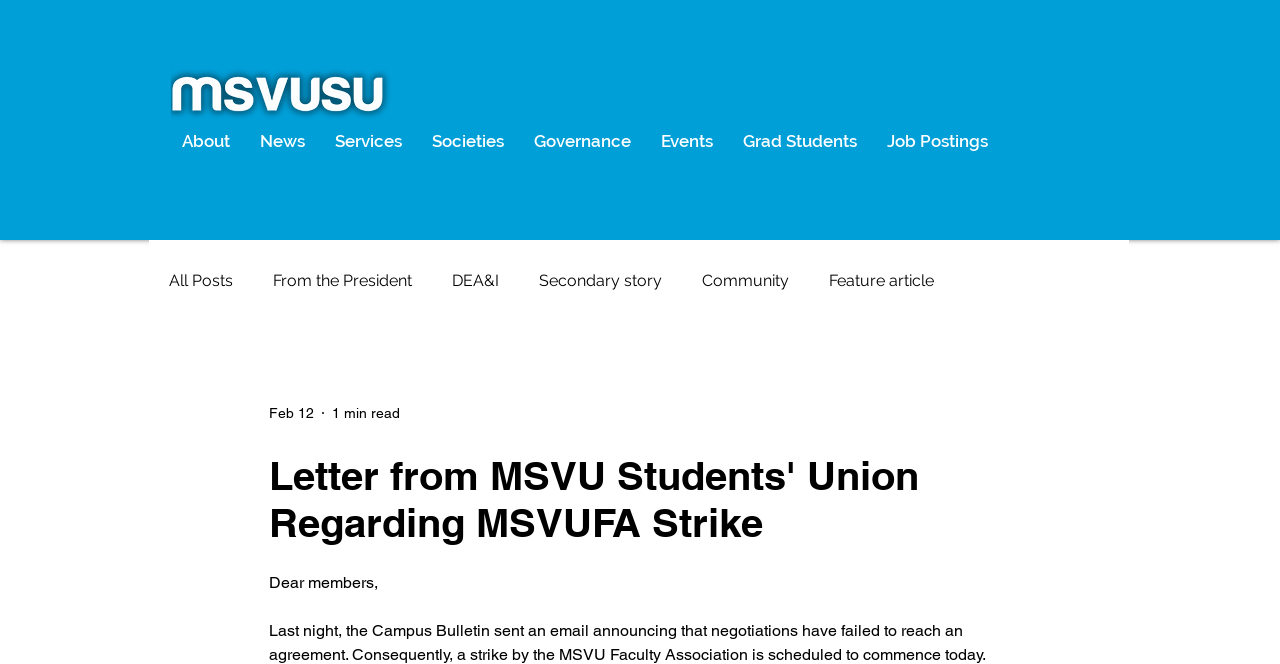Please extract the title of the webpage.

Letter from MSVU Students' Union Regarding MSVUFA Strike